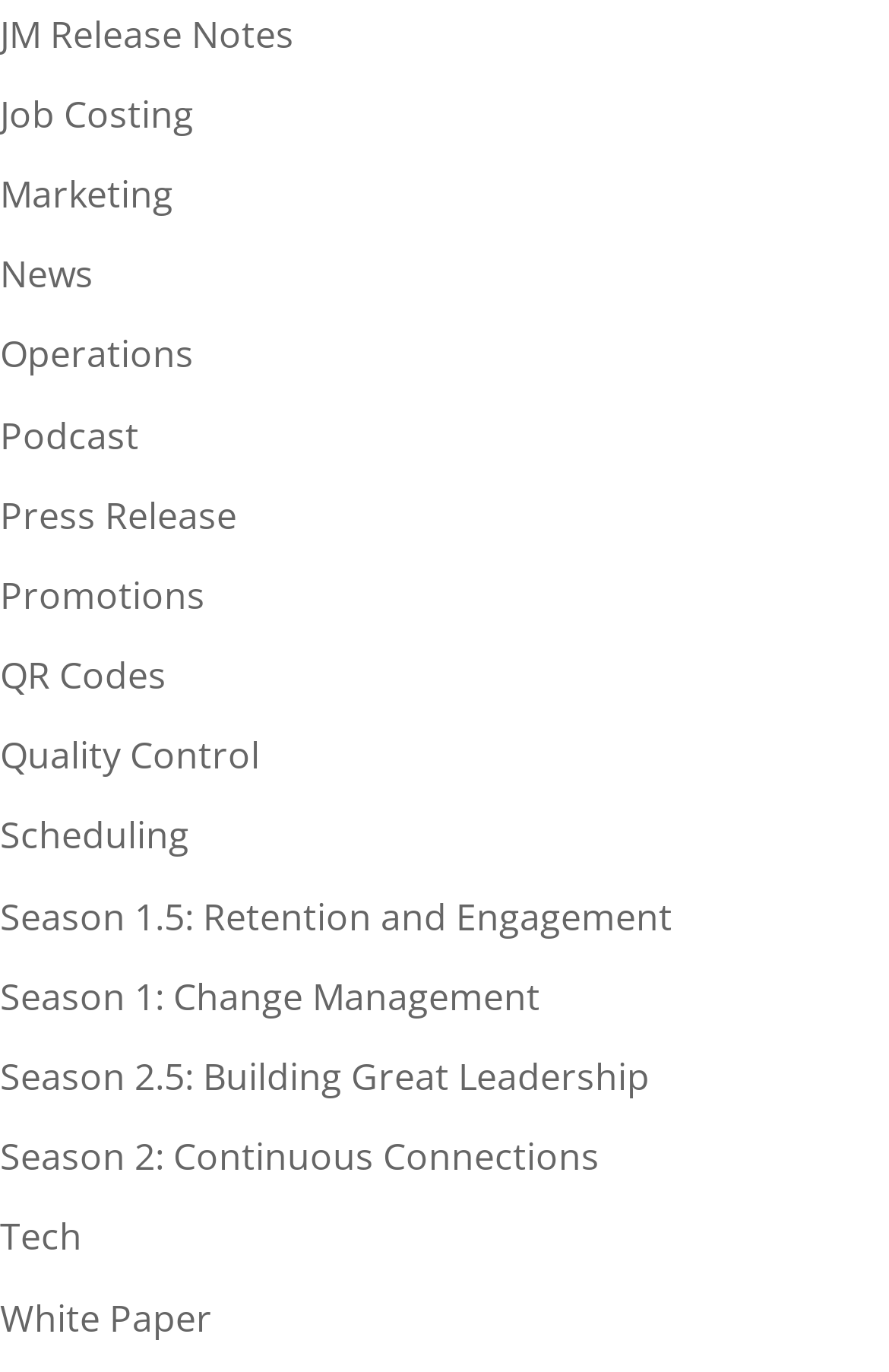Identify the bounding box coordinates of the clickable region necessary to fulfill the following instruction: "View JM Release Notes". The bounding box coordinates should be four float numbers between 0 and 1, i.e., [left, top, right, bottom].

[0.0, 0.006, 0.331, 0.043]